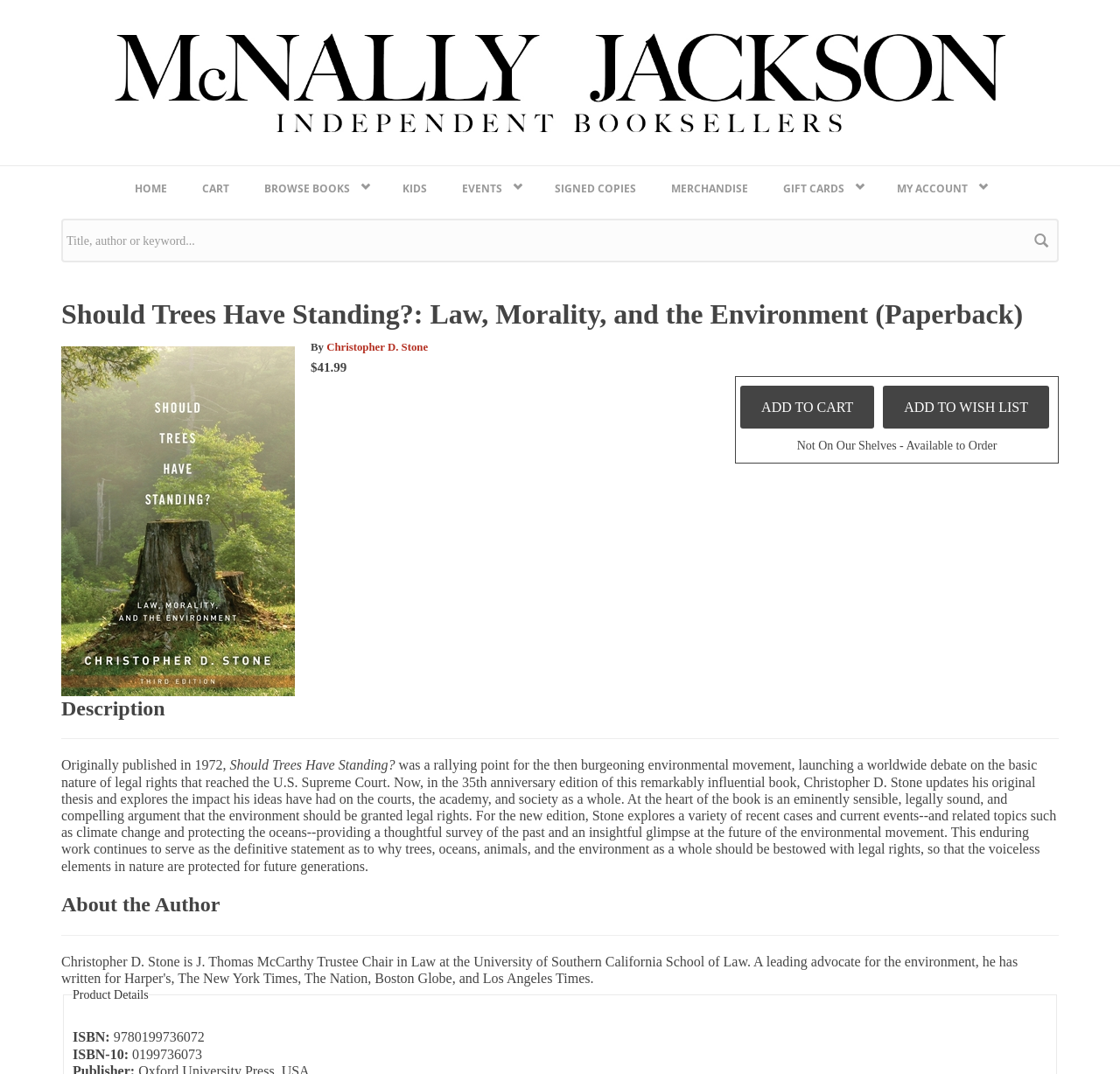Identify and extract the heading text of the webpage.

Should Trees Have Standing?: Law, Morality, and the Environment (Paperback)